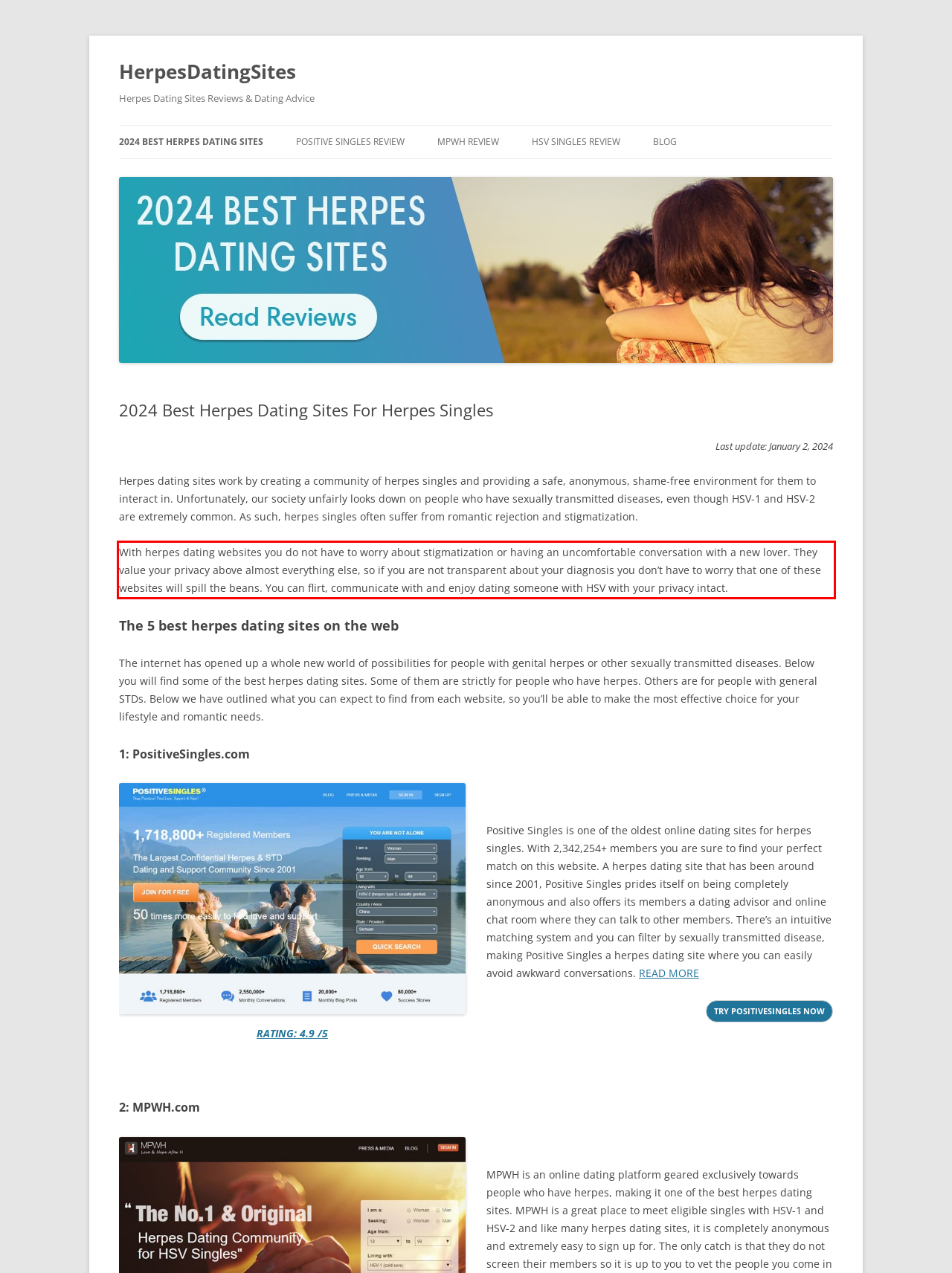From the provided screenshot, extract the text content that is enclosed within the red bounding box.

With herpes dating websites you do not have to worry about stigmatization or having an uncomfortable conversation with a new lover. They value your privacy above almost everything else, so if you are not transparent about your diagnosis you don’t have to worry that one of these websites will spill the beans. You can flirt, communicate with and enjoy dating someone with HSV with your privacy intact.